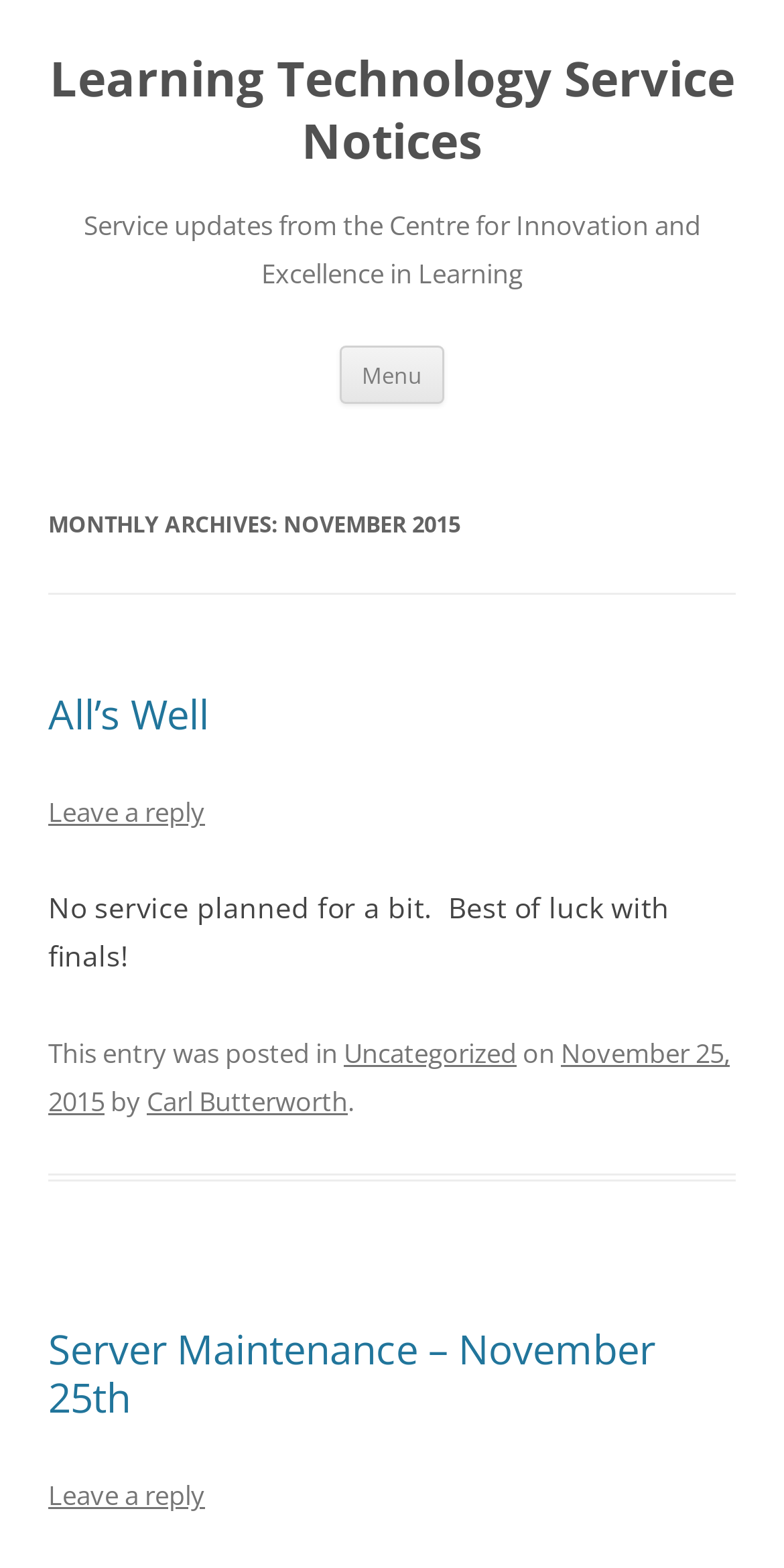Give a complete and precise description of the webpage's appearance.

This webpage appears to be a blog or news archive page, specifically for the month of November 2015. At the top, there is a heading that reads "Learning Technology Service Notices" which is also a link. Below this, there is another heading that says "Service updates from the Centre for Innovation and Excellence in Learning". 

To the right of these headings, there is a button labeled "Menu" and a link that says "Skip to content". 

The main content of the page is divided into two sections. The first section has a heading that says "MONTHLY ARCHIVES: NOVEMBER 2015". Below this, there are two articles or blog posts. The first post has a heading that says "All's Well" and contains a short paragraph of text that says "No service planned for a bit. Best of luck with finals!". There is also a link to leave a reply at the bottom of this post. 

The second post has a heading that says "Server Maintenance – November 25th" and also contains a link to leave a reply. 

At the bottom of each post, there is information about the category, date, and author of the post. There are a total of 5 links on the page, including the two mentioned above, as well as links to the category "Uncategorized", the author "Carl Butterworth", and the date "November 25, 2015".